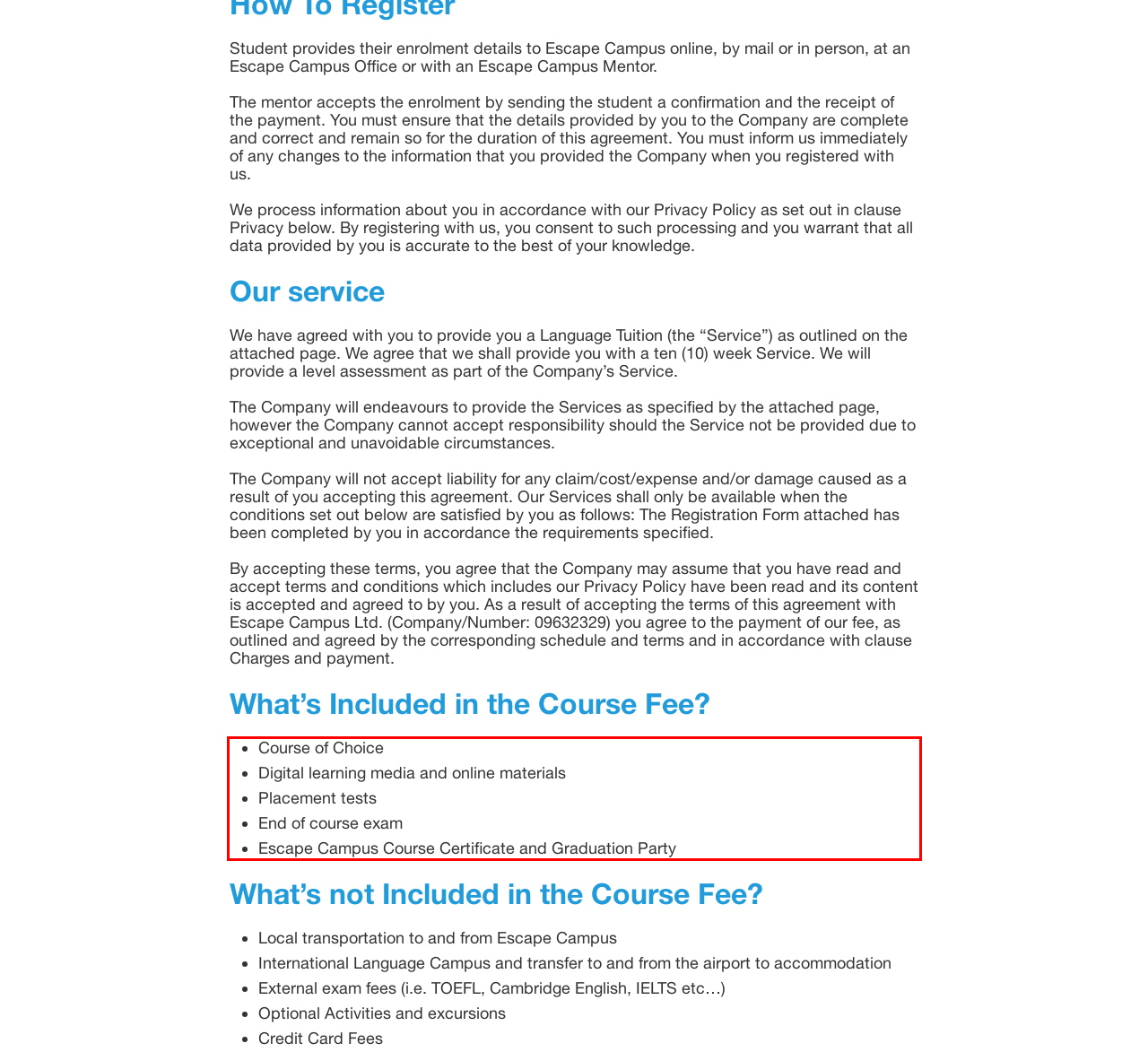From the provided screenshot, extract the text content that is enclosed within the red bounding box.

Course of Choice Digital learning media and online materials Placement tests End of course exam Escape Campus Course Certificate and Graduation Party